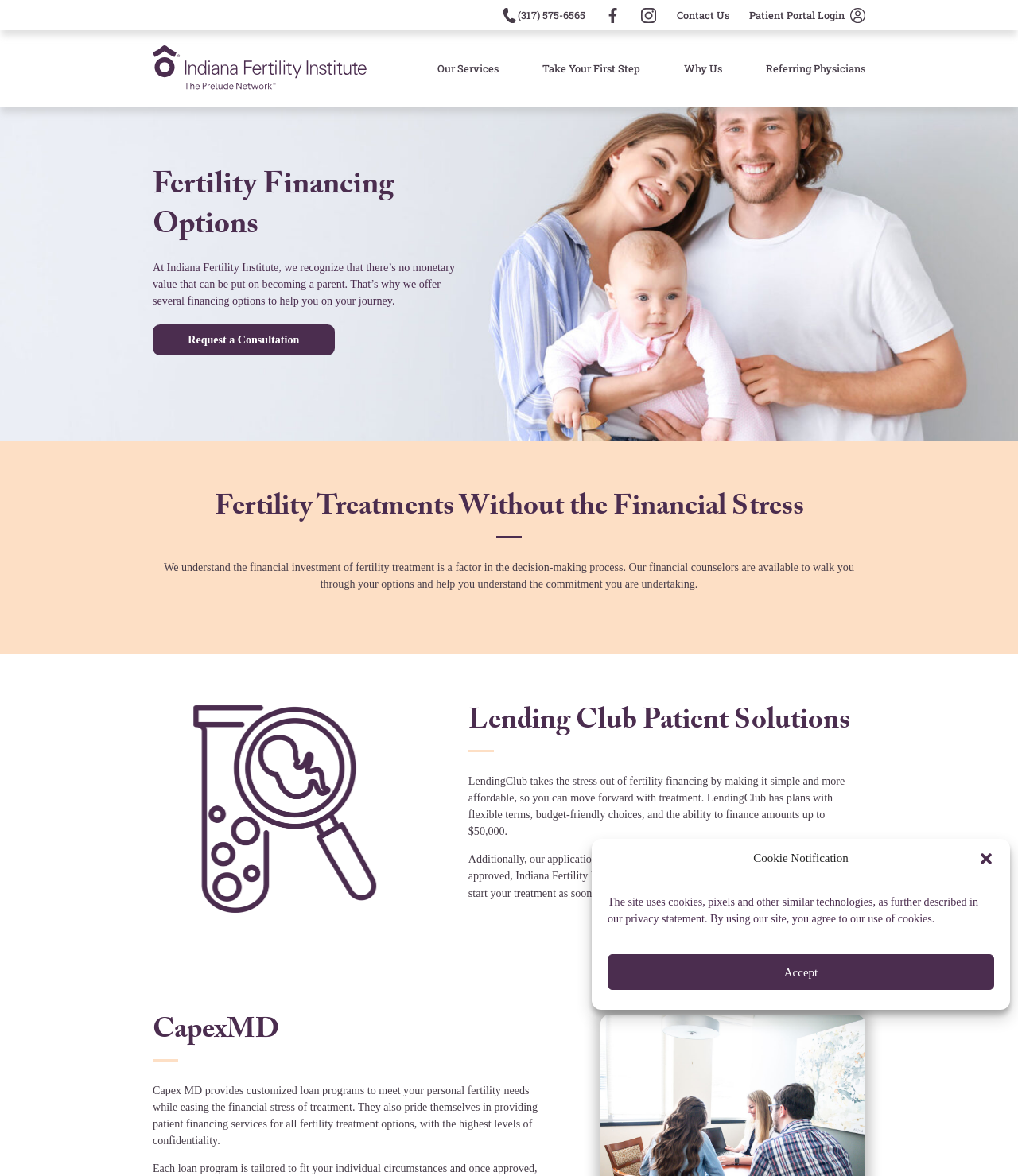Find the bounding box coordinates of the area that needs to be clicked in order to achieve the following instruction: "Request a consultation". The coordinates should be specified as four float numbers between 0 and 1, i.e., [left, top, right, bottom].

[0.15, 0.276, 0.329, 0.302]